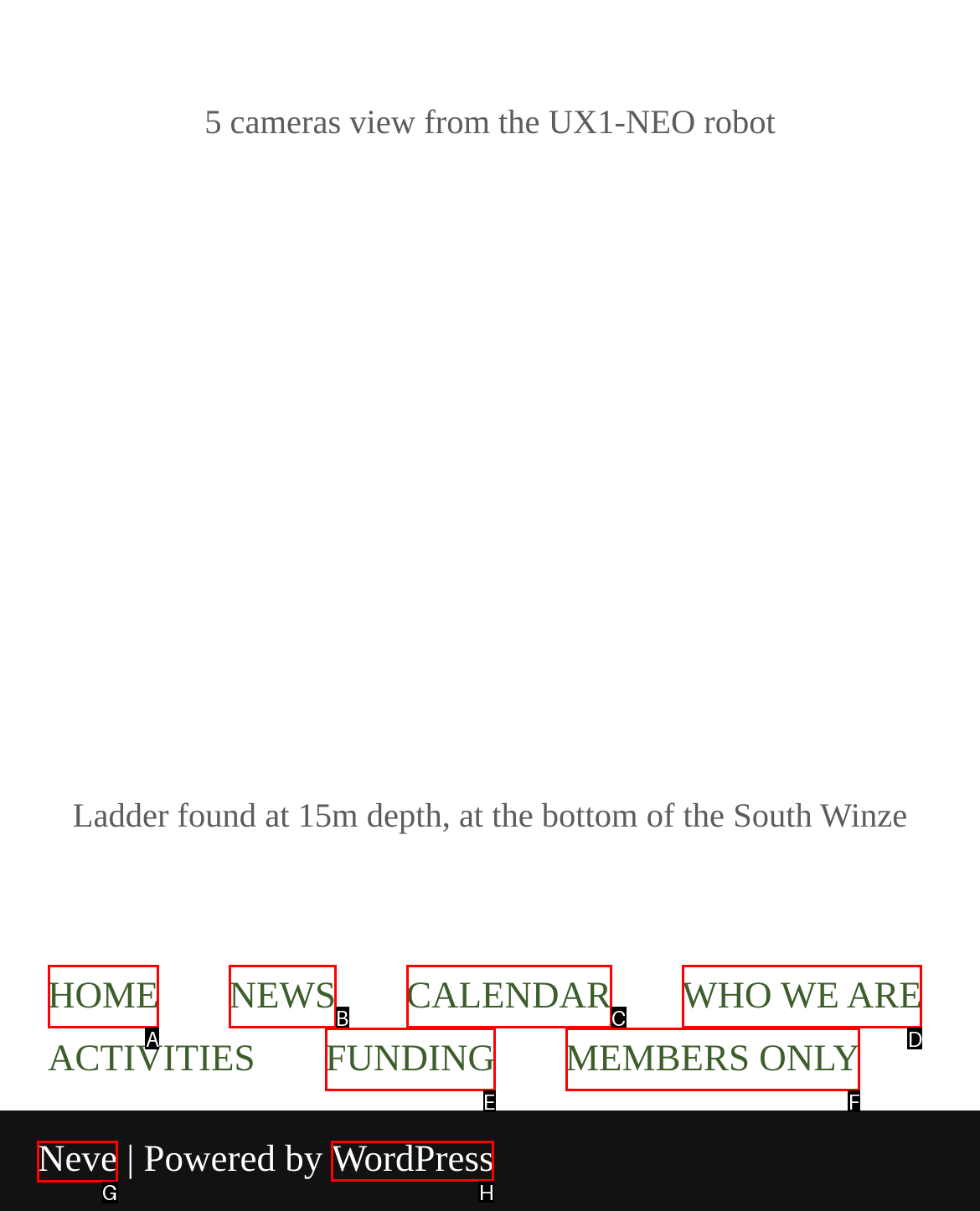Determine which HTML element to click on in order to complete the action: Visit Neve.
Reply with the letter of the selected option.

G